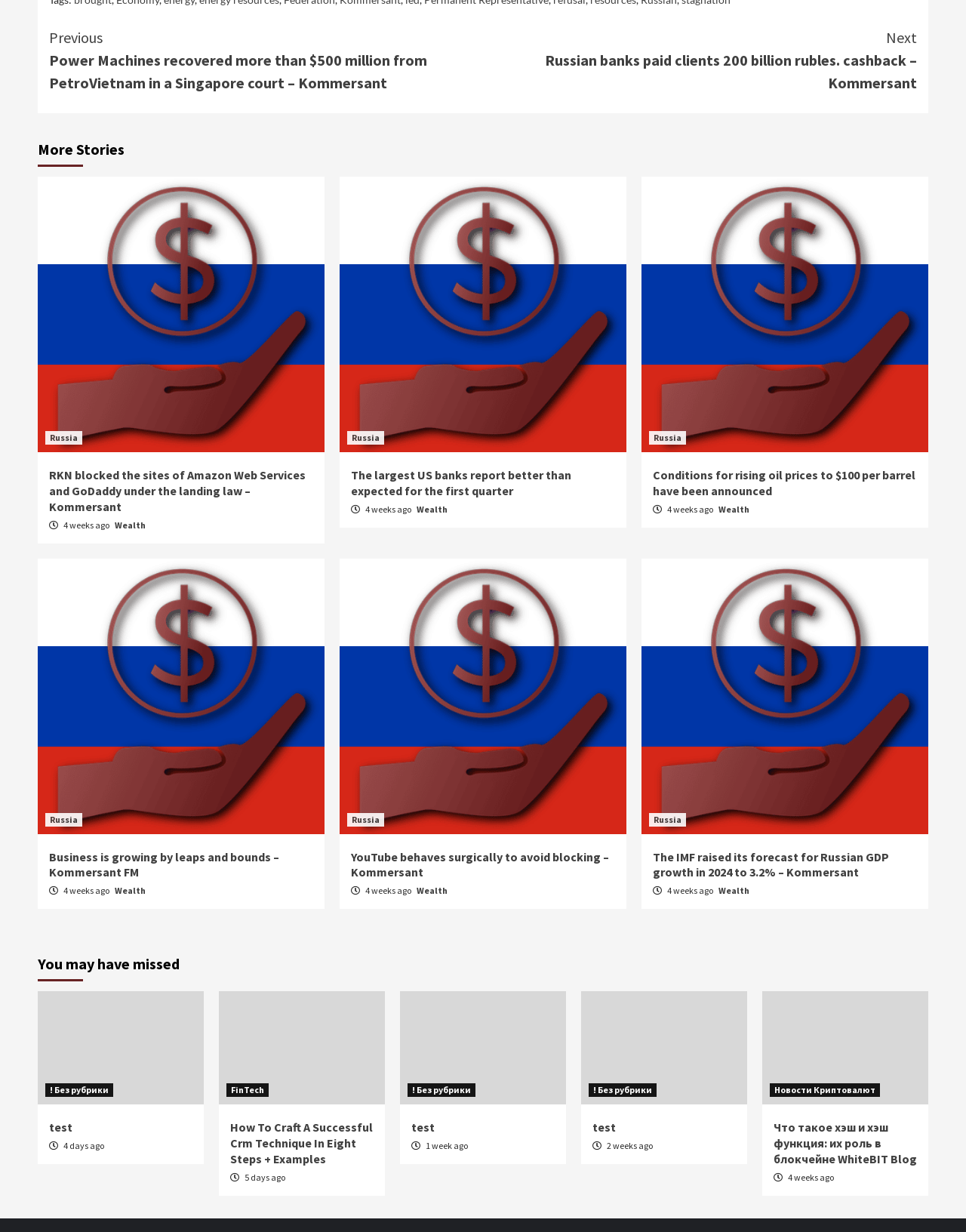Determine the bounding box coordinates for the element that should be clicked to follow this instruction: "Read 'How To Craft A Successful Crm Technique In Eight Steps + Examples'". The coordinates should be given as four float numbers between 0 and 1, in the format [left, top, right, bottom].

[0.238, 0.909, 0.387, 0.947]